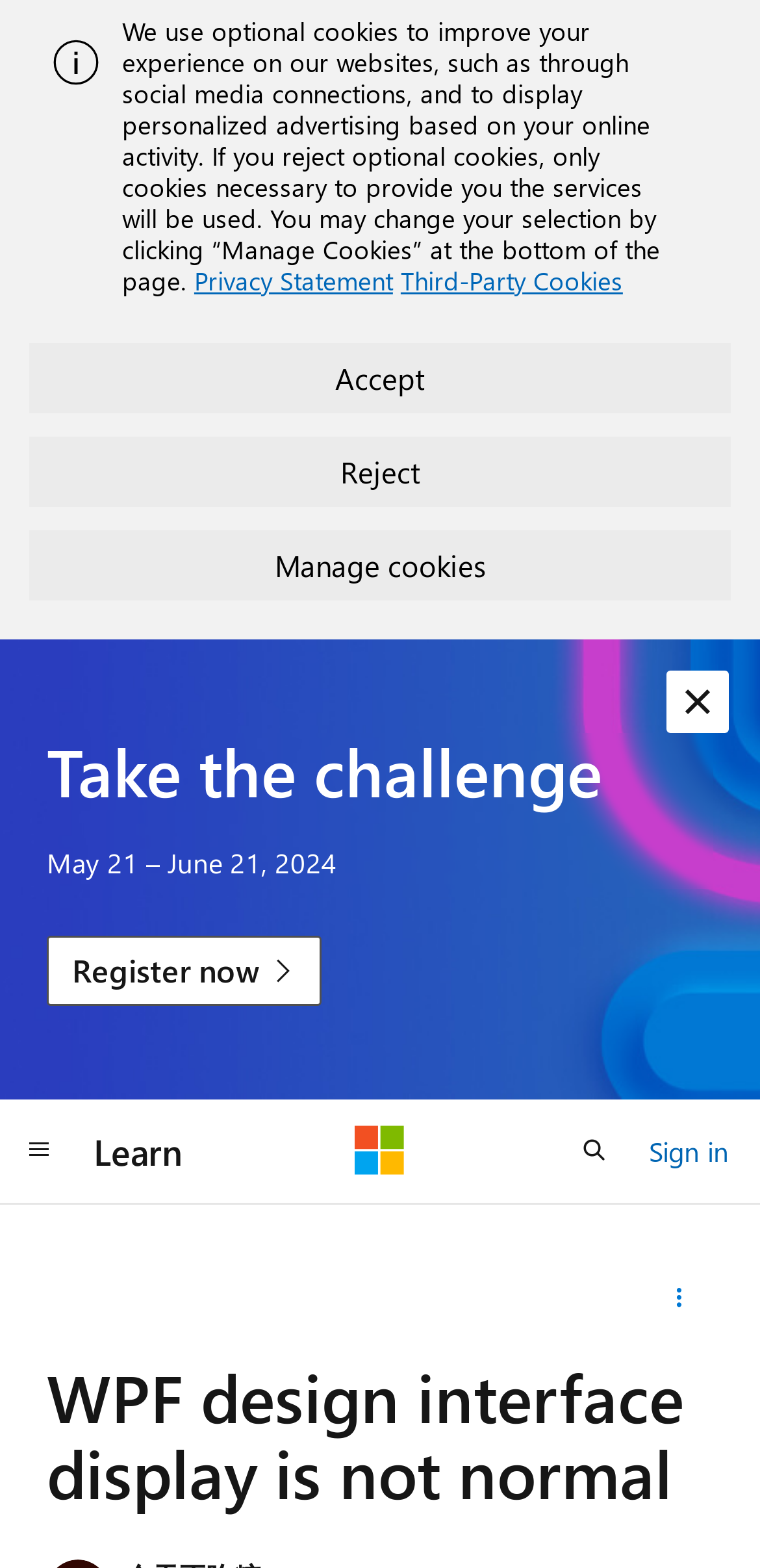Specify the bounding box coordinates of the element's area that should be clicked to execute the given instruction: "Click the 'Sign in' link". The coordinates should be four float numbers between 0 and 1, i.e., [left, top, right, bottom].

[0.854, 0.718, 0.959, 0.75]